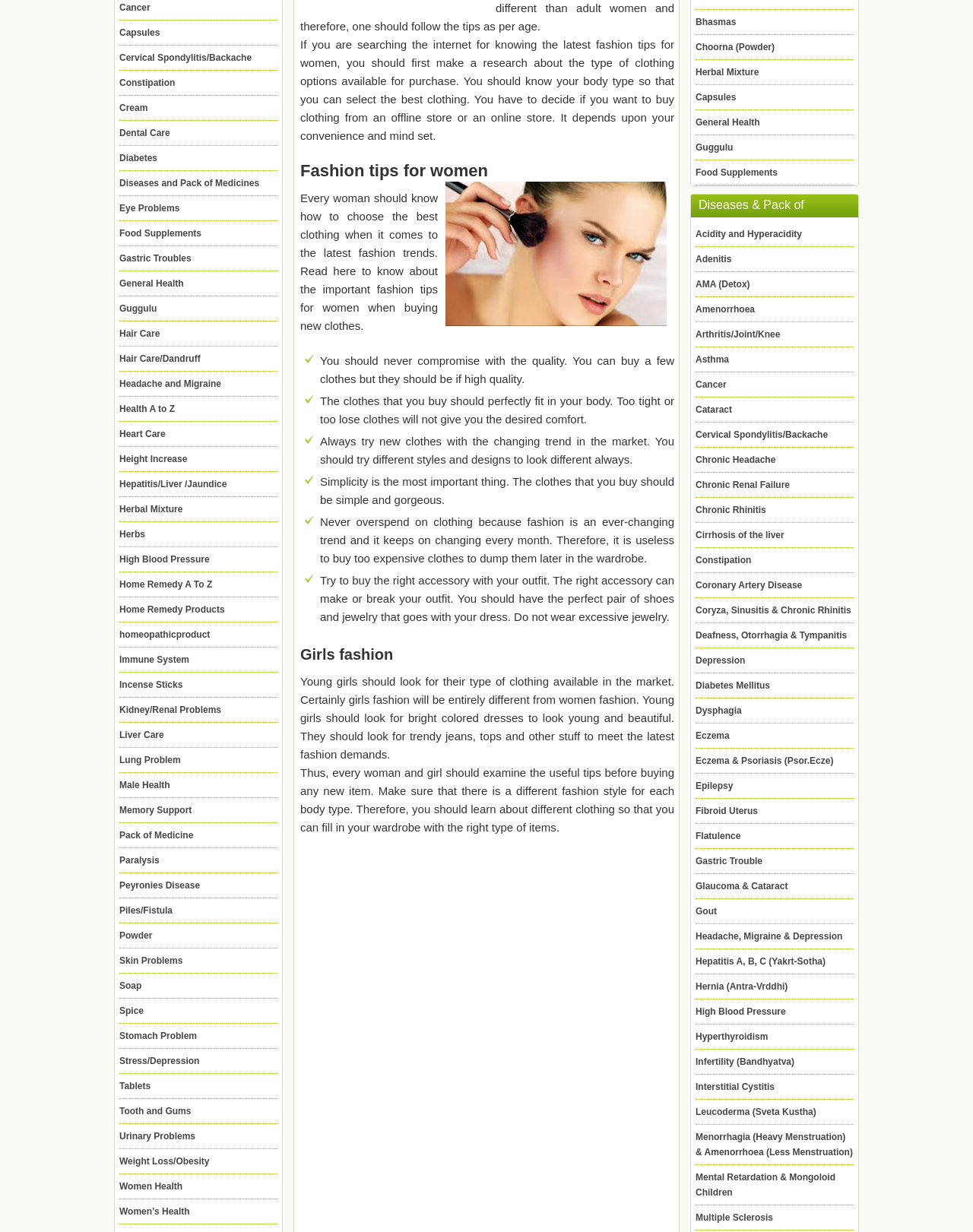Using the provided description Comics Workbook, find the bounding box coordinates for the UI element. Provide the coordinates in (top-left x, top-left y, bottom-right x, bottom-right y) format, ensuring all values are between 0 and 1.

None